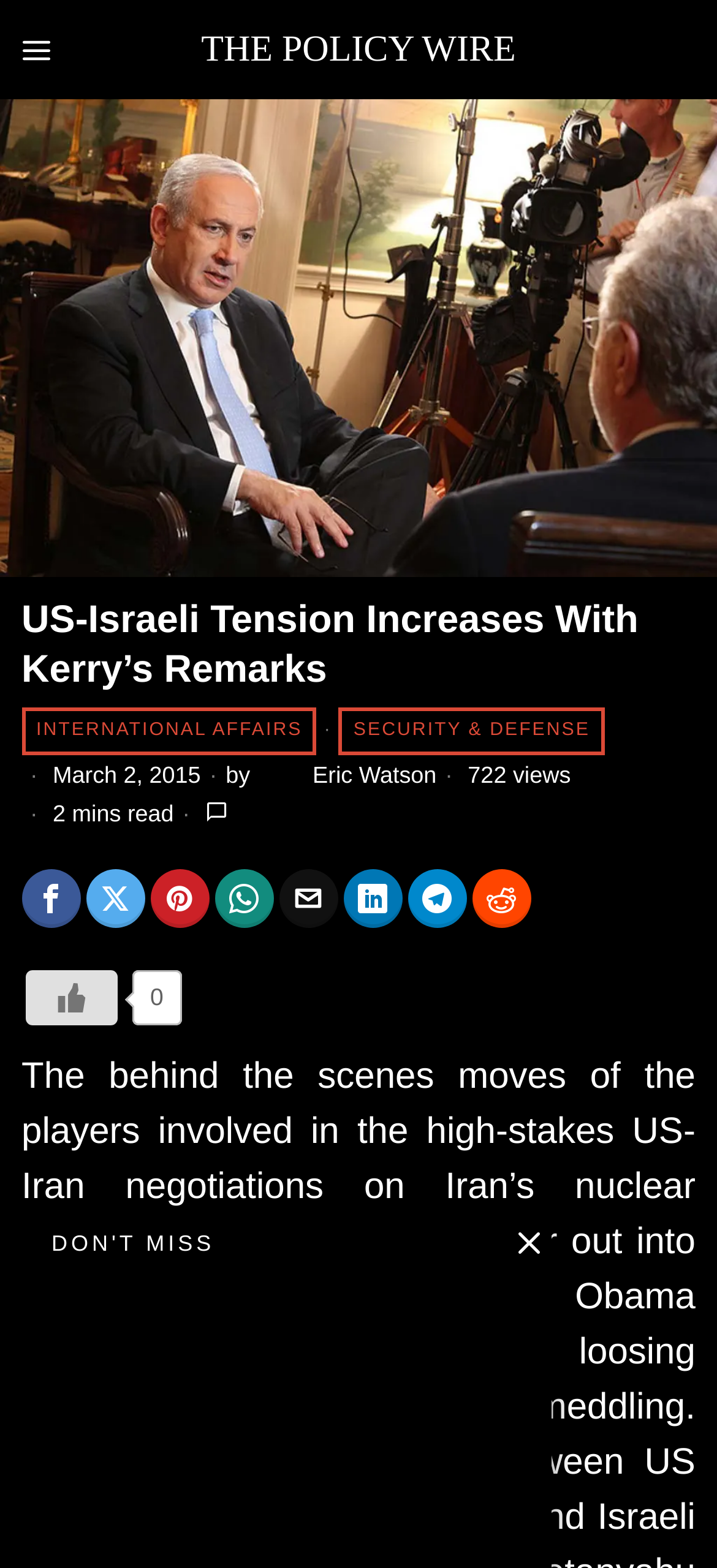Identify the bounding box coordinates of the section that should be clicked to achieve the task described: "Read the article about US-Israeli Tension Increases With Kerry’s Remarks".

[0.03, 0.38, 0.97, 0.444]